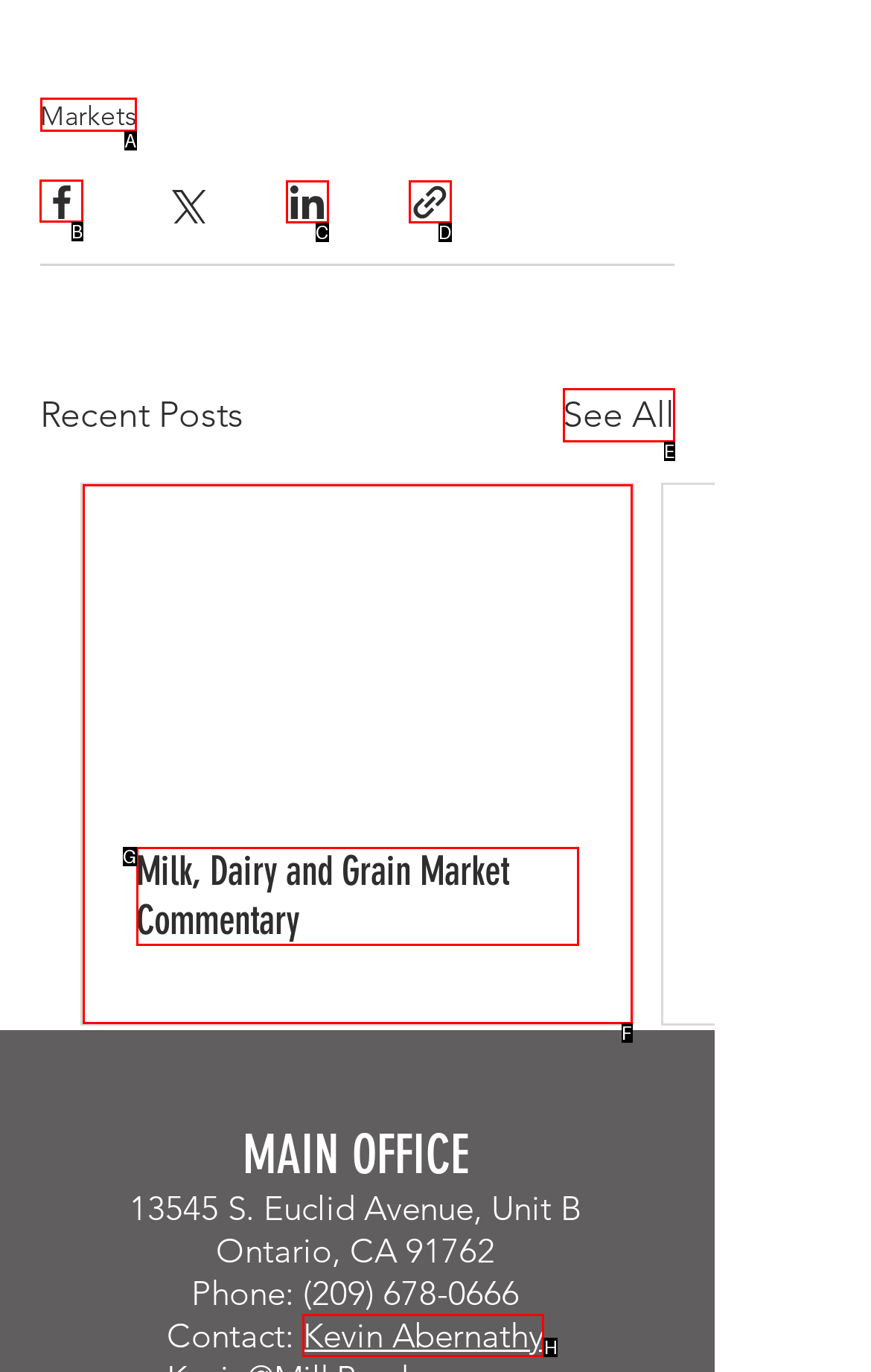Identify the letter of the UI element you need to select to accomplish the task: Share via Facebook.
Respond with the option's letter from the given choices directly.

B